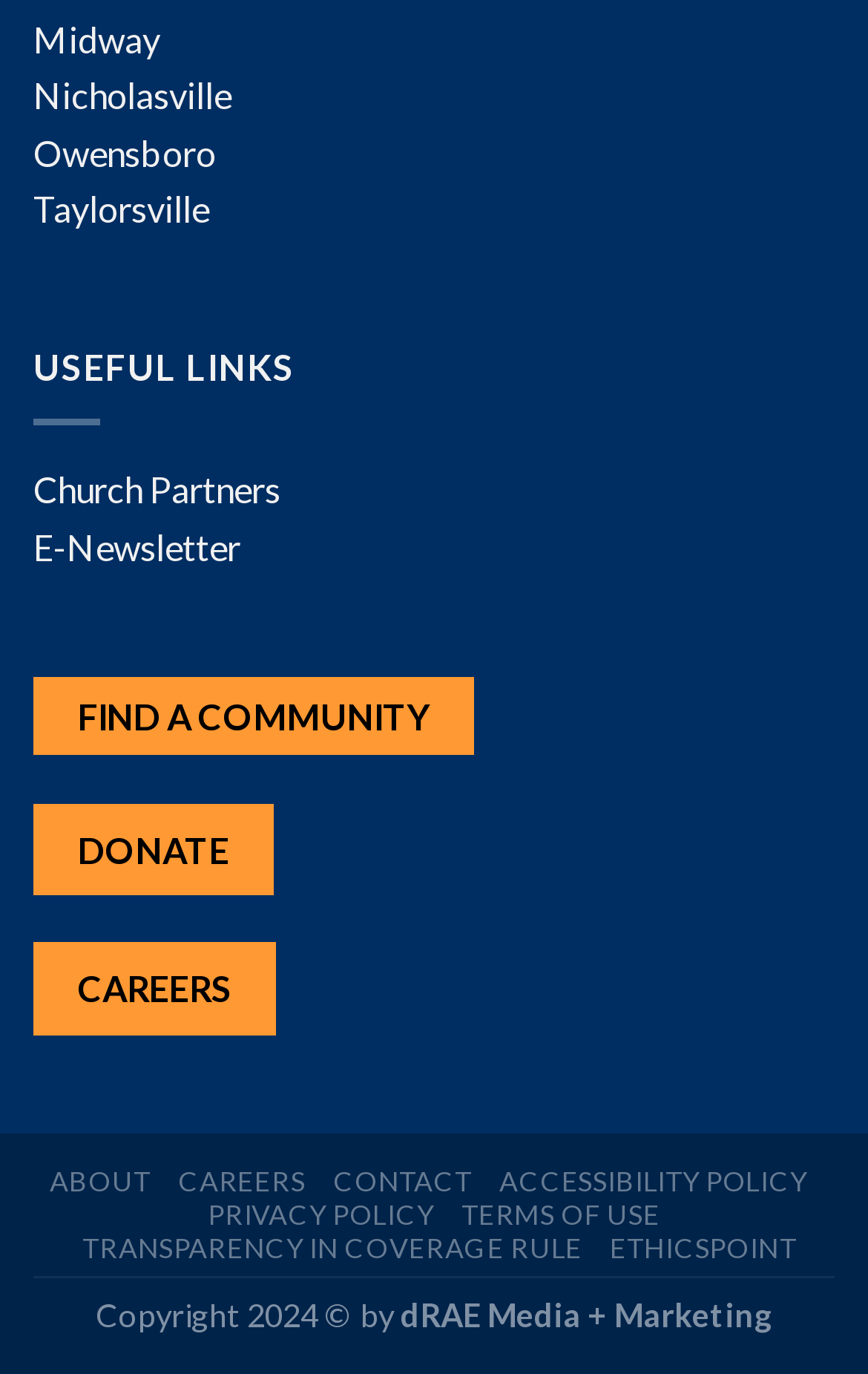Identify the coordinates of the bounding box for the element that must be clicked to accomplish the instruction: "learn about the organization".

[0.058, 0.848, 0.173, 0.873]